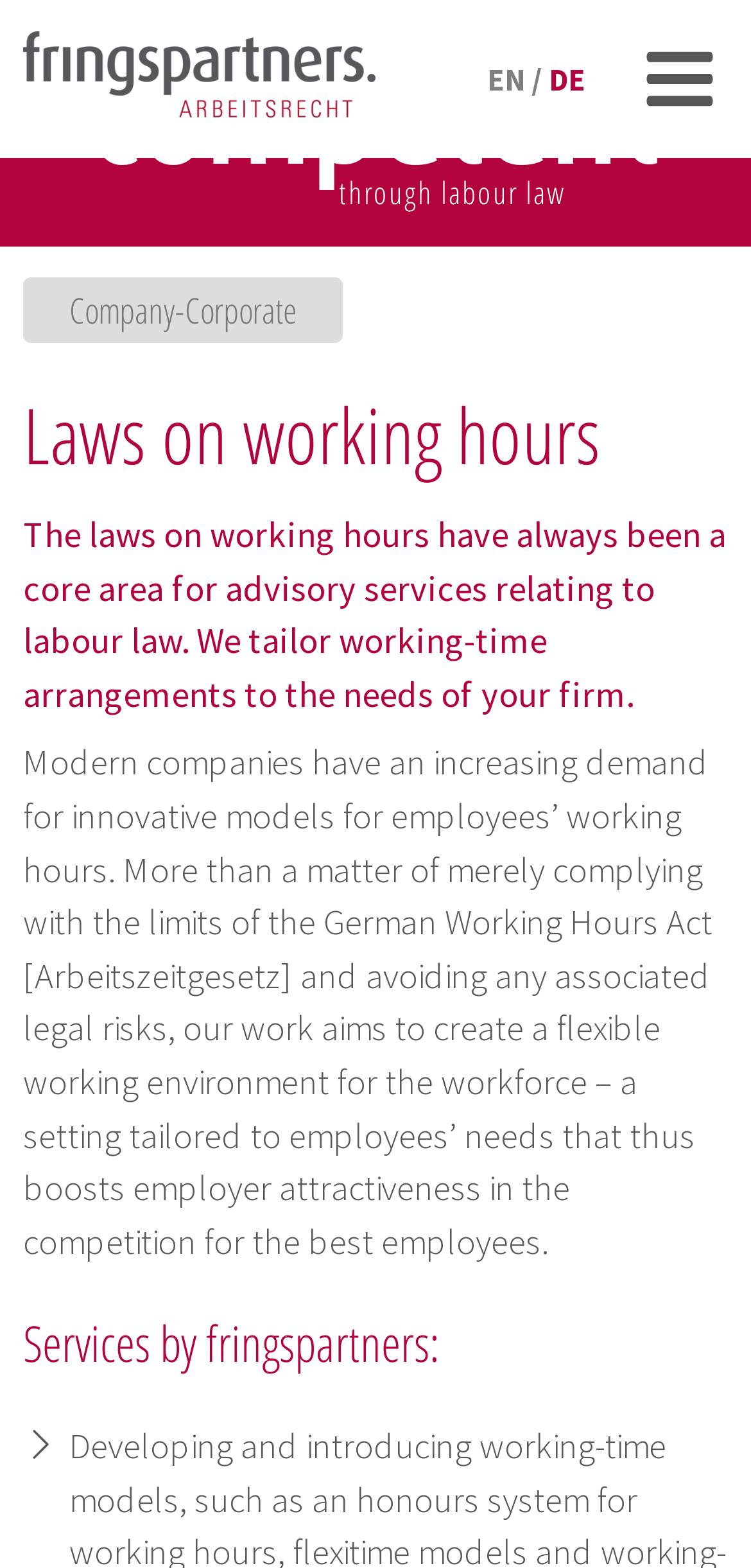What is the language of the webpage?
From the screenshot, supply a one-word or short-phrase answer.

German